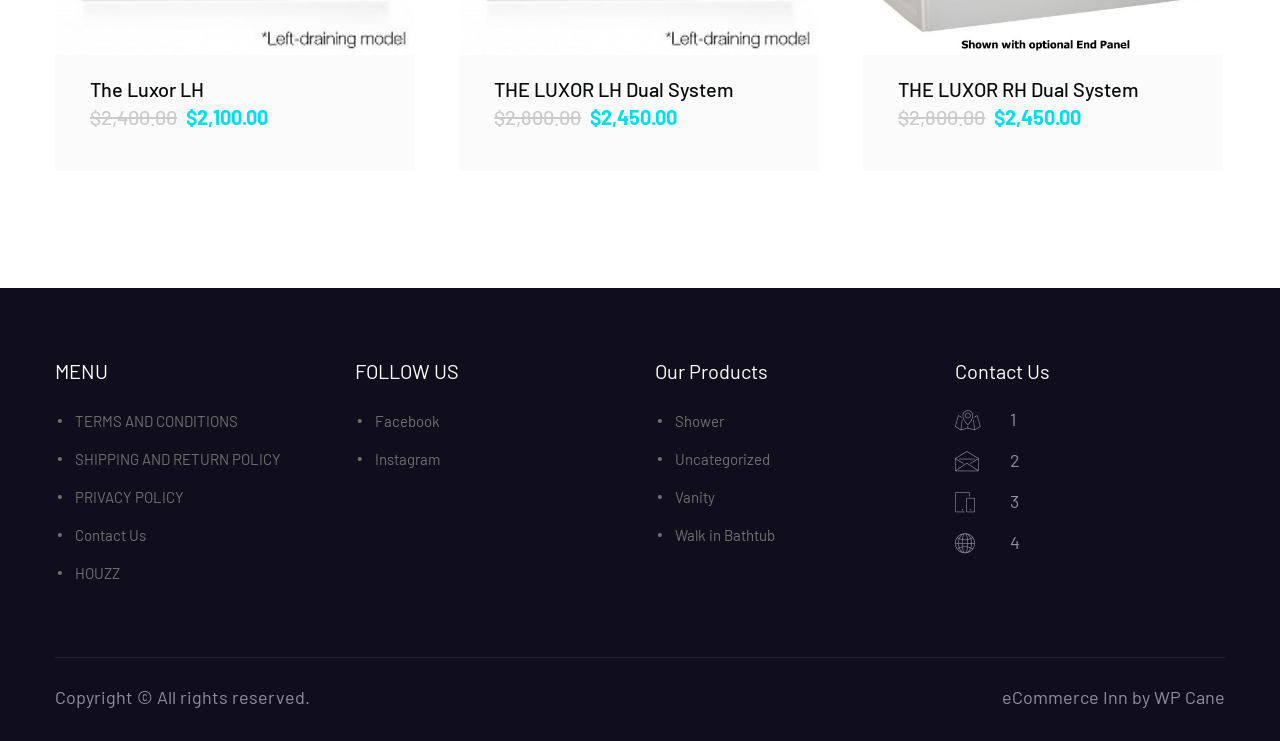Specify the bounding box coordinates of the area to click in order to follow the given instruction: "View THE LUXOR LH Dual System."

[0.386, 0.102, 0.62, 0.14]